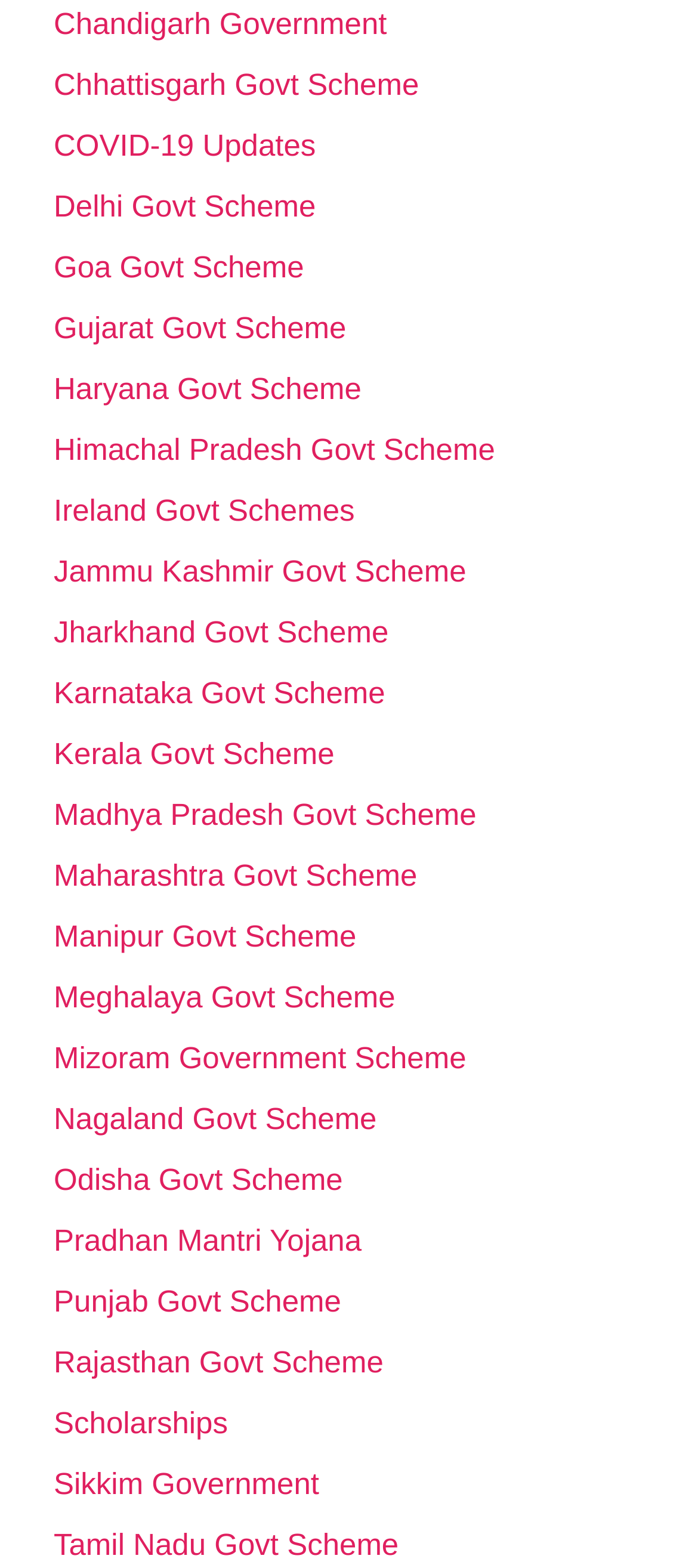Provide a one-word or short-phrase answer to the question:
What is the topmost link on the webpage?

Chandigarh Government